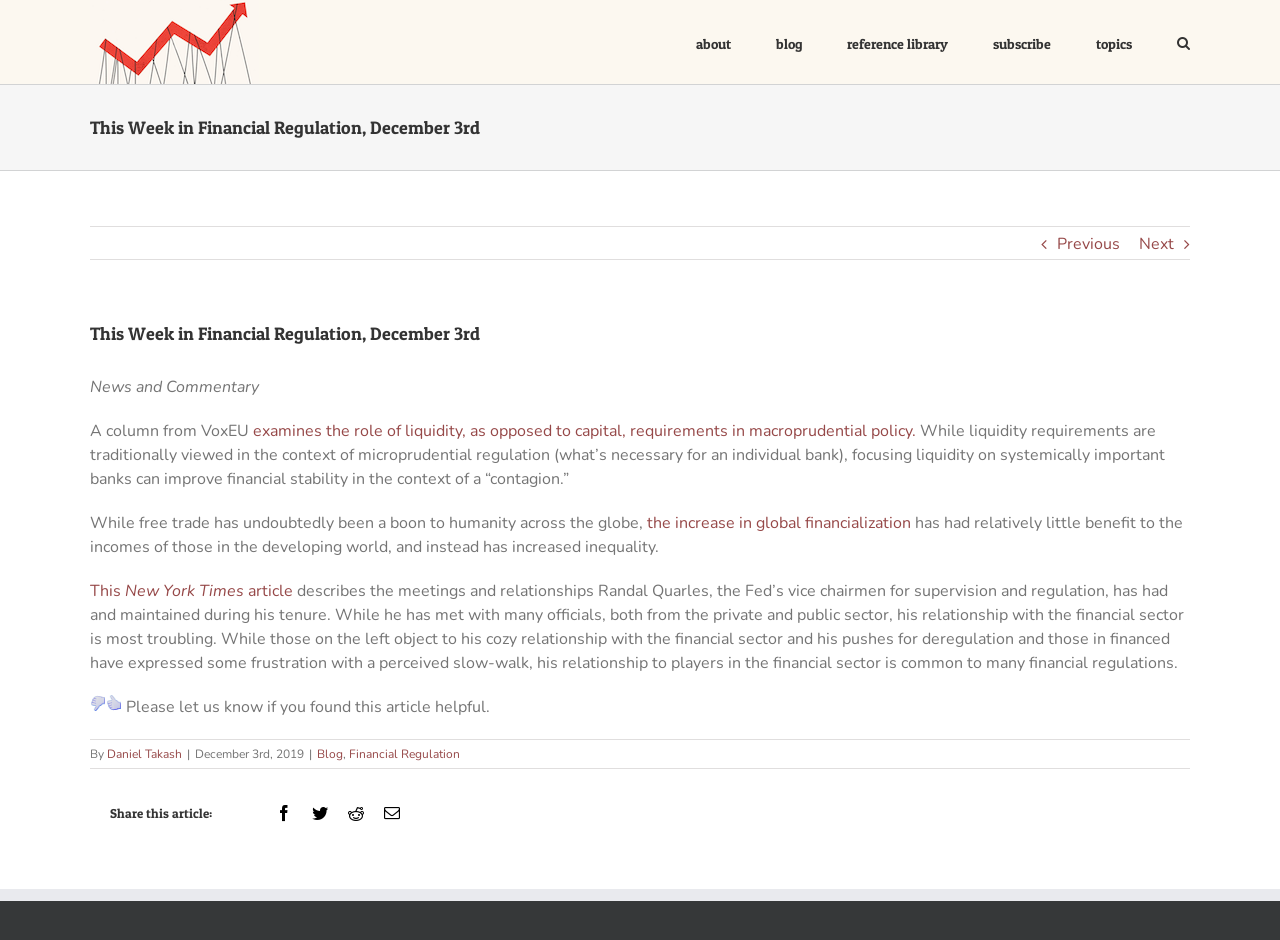Provide the bounding box coordinates of the section that needs to be clicked to accomplish the following instruction: "Search for something."

[0.92, 0.0, 0.93, 0.089]